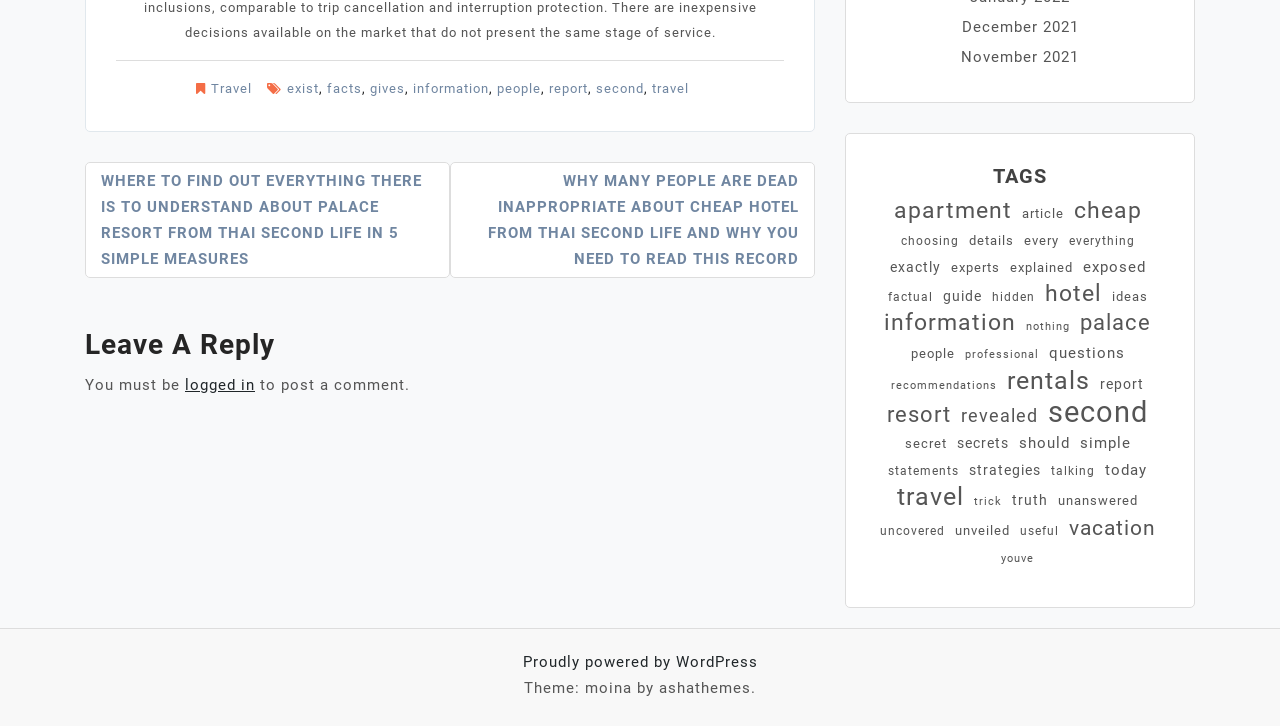Can you look at the image and give a comprehensive answer to the question:
What is the title of the first post?

I looked at the links under the 'Posts' navigation and found the first link, which is the title of the first post.